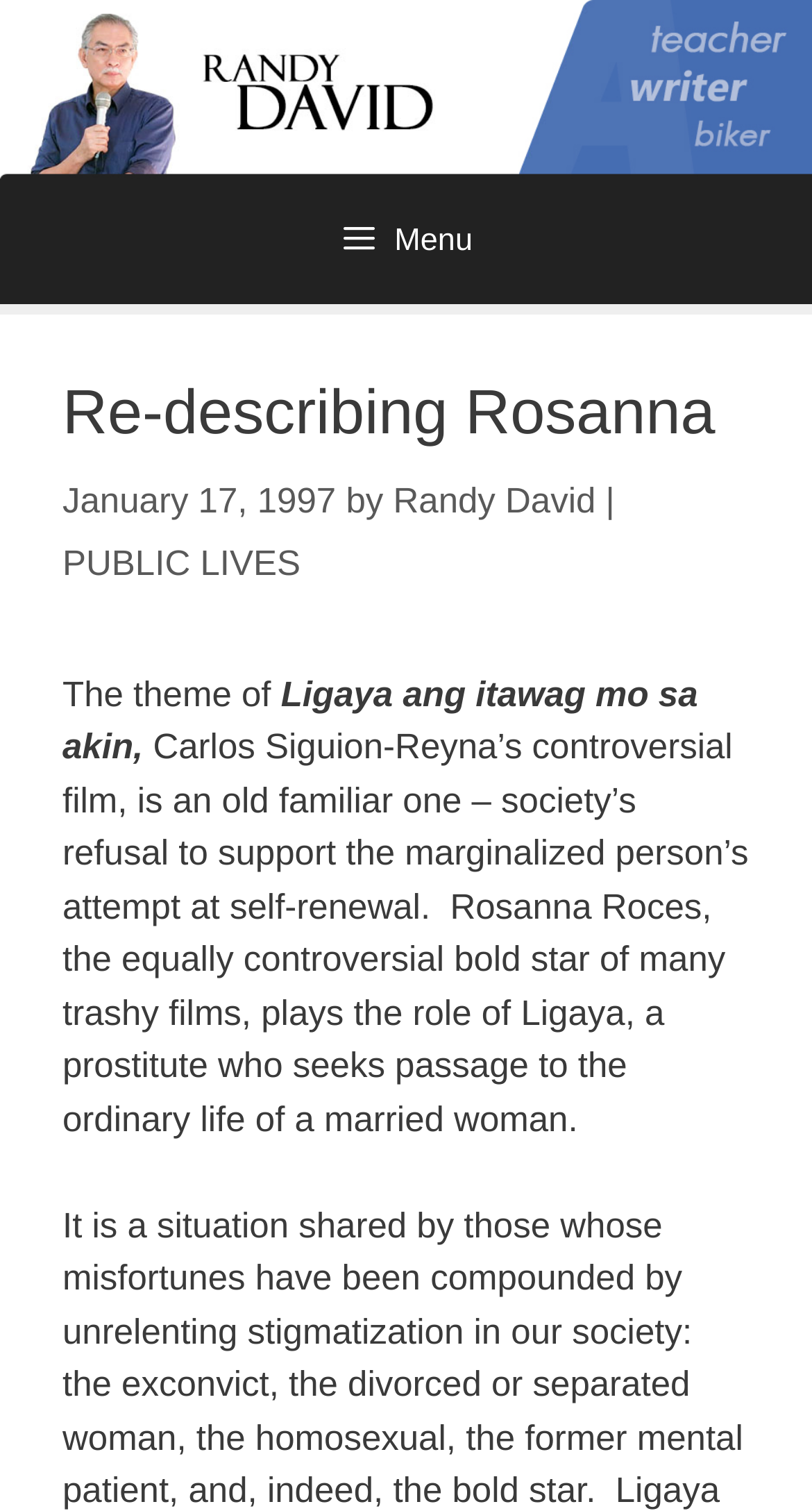What is the title of the film? Based on the screenshot, please respond with a single word or phrase.

Ligaya ang itawag mo sa akin